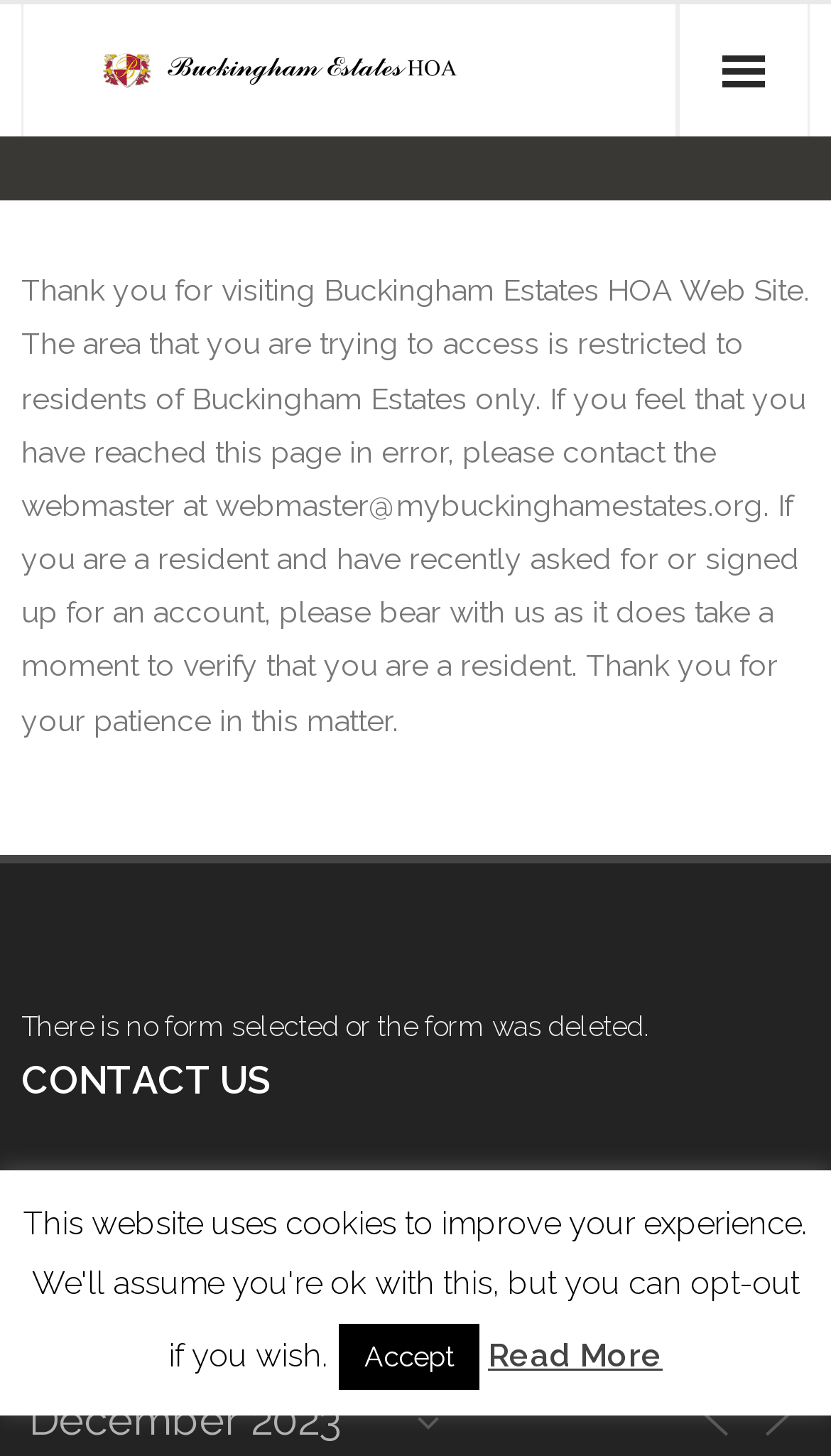Reply to the question with a single word or phrase:
What is the purpose of the webpage?

Restricted access to residents